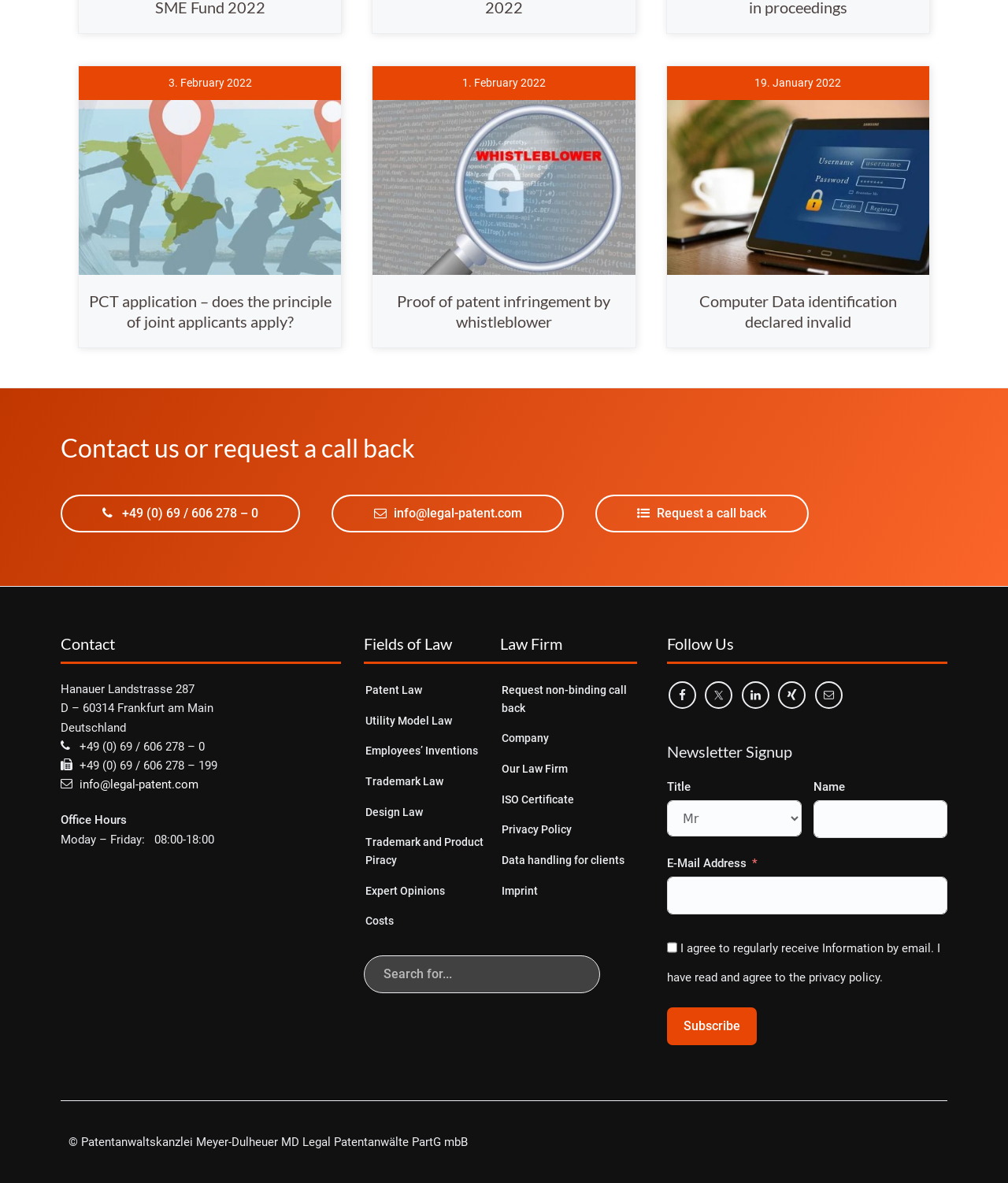Provide a brief response in the form of a single word or phrase:
How can I request a call back from the law firm?

Fill out the newsletter signup form